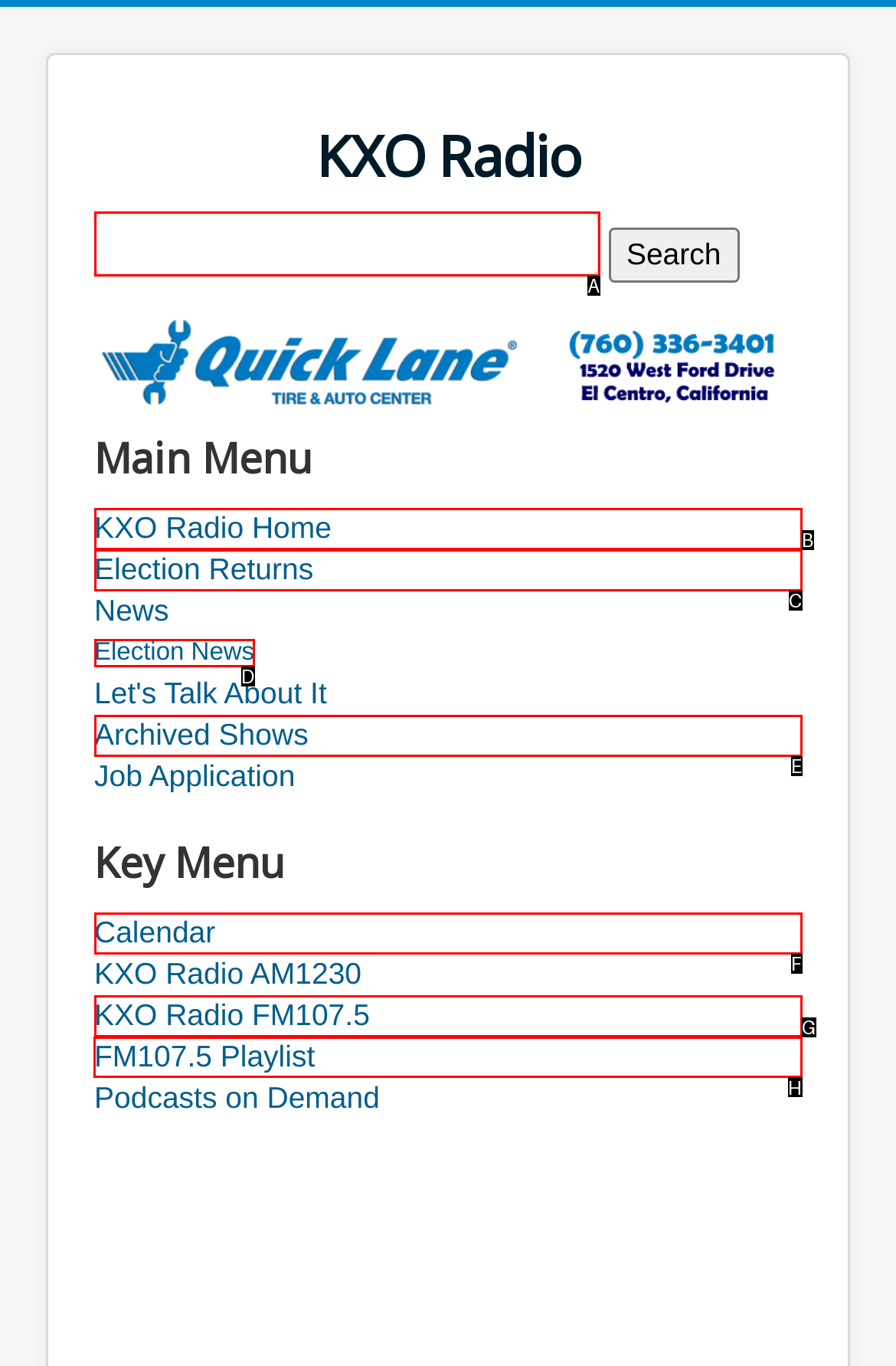Indicate which HTML element you need to click to complete the task: View FM107.5 Playlist. Provide the letter of the selected option directly.

H